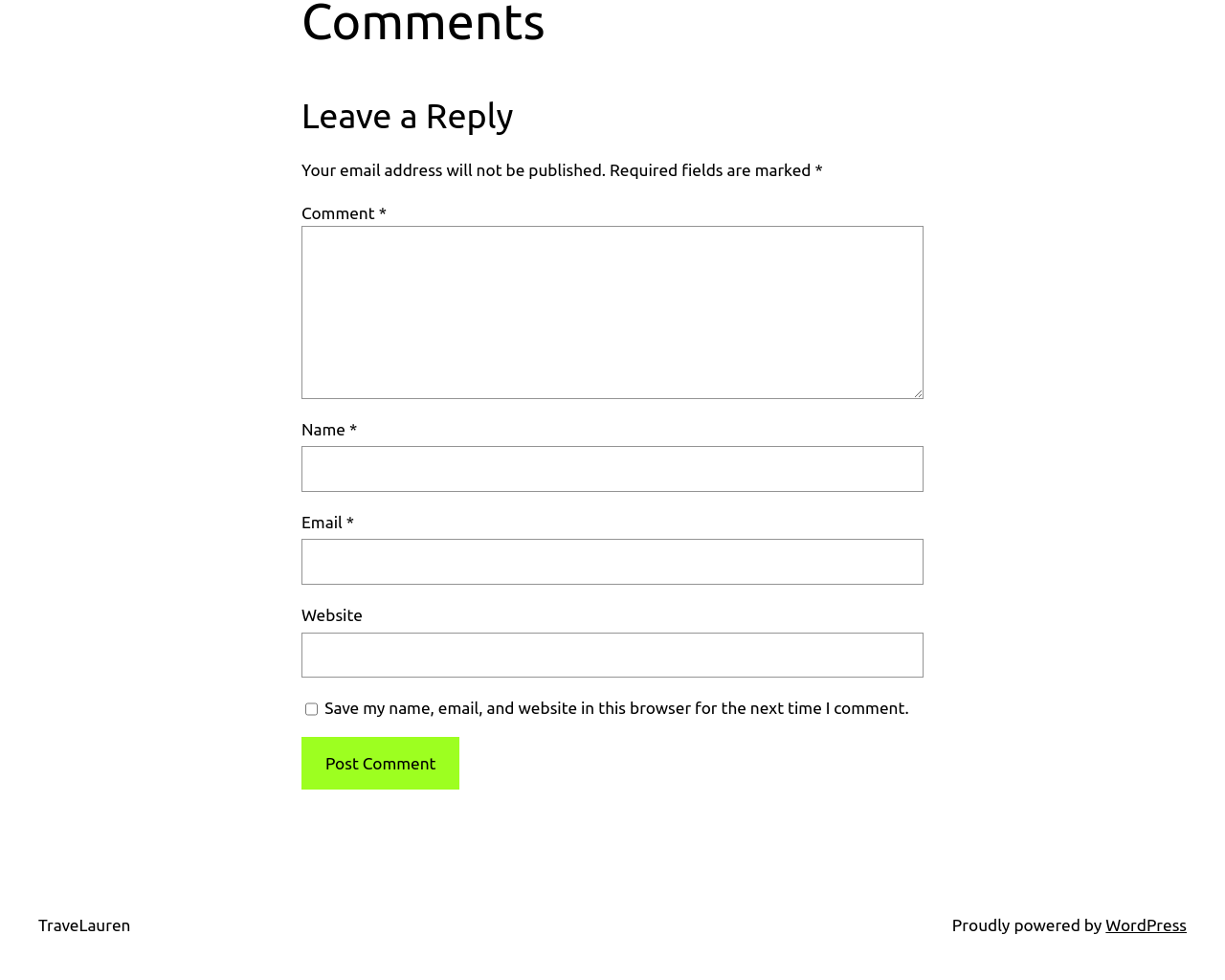What is the author's name of the website?
Look at the image and respond with a one-word or short-phrase answer.

TraveLauren